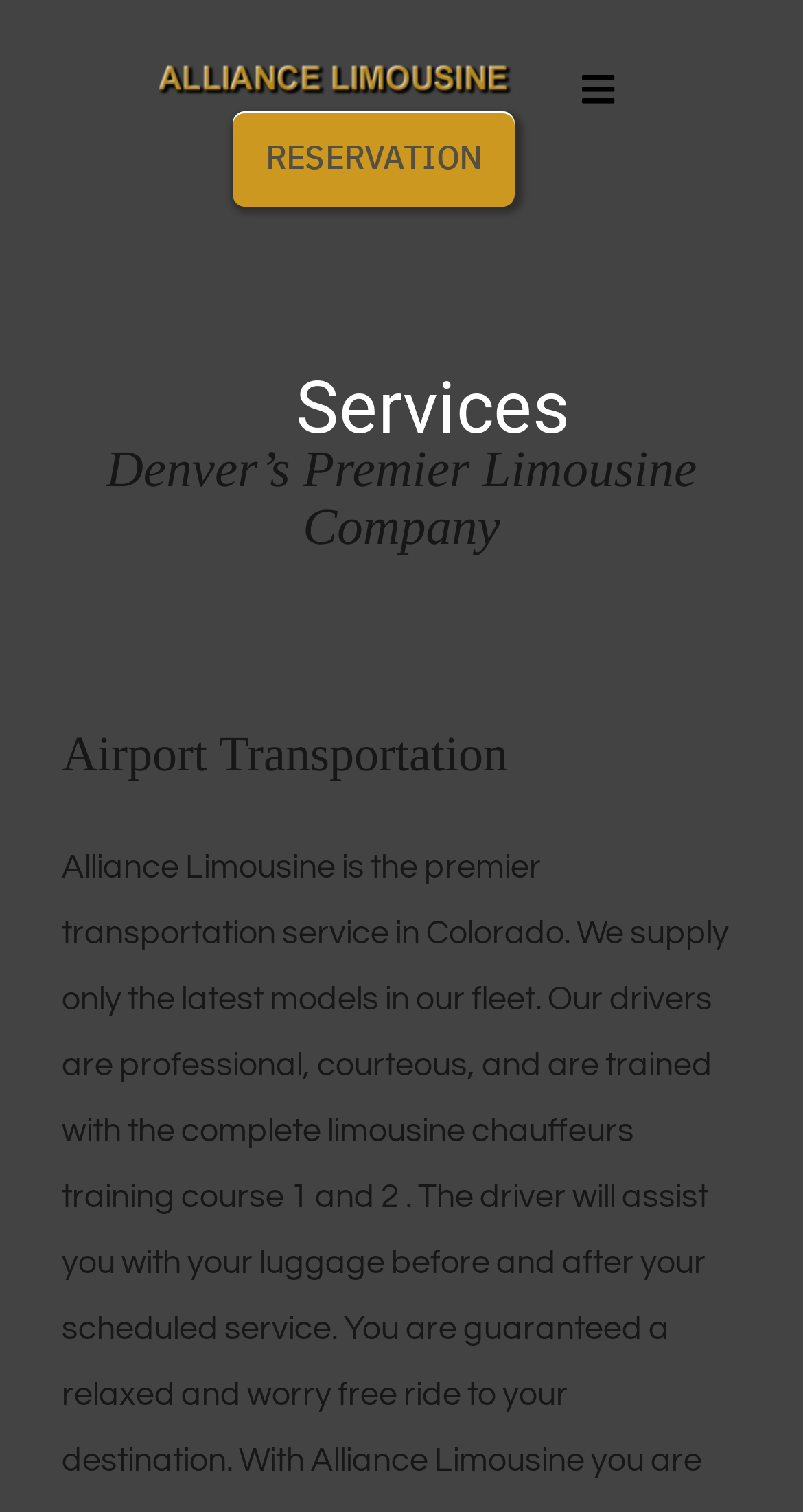How many links are in the navigation menu?
Answer the question with a single word or phrase, referring to the image.

6